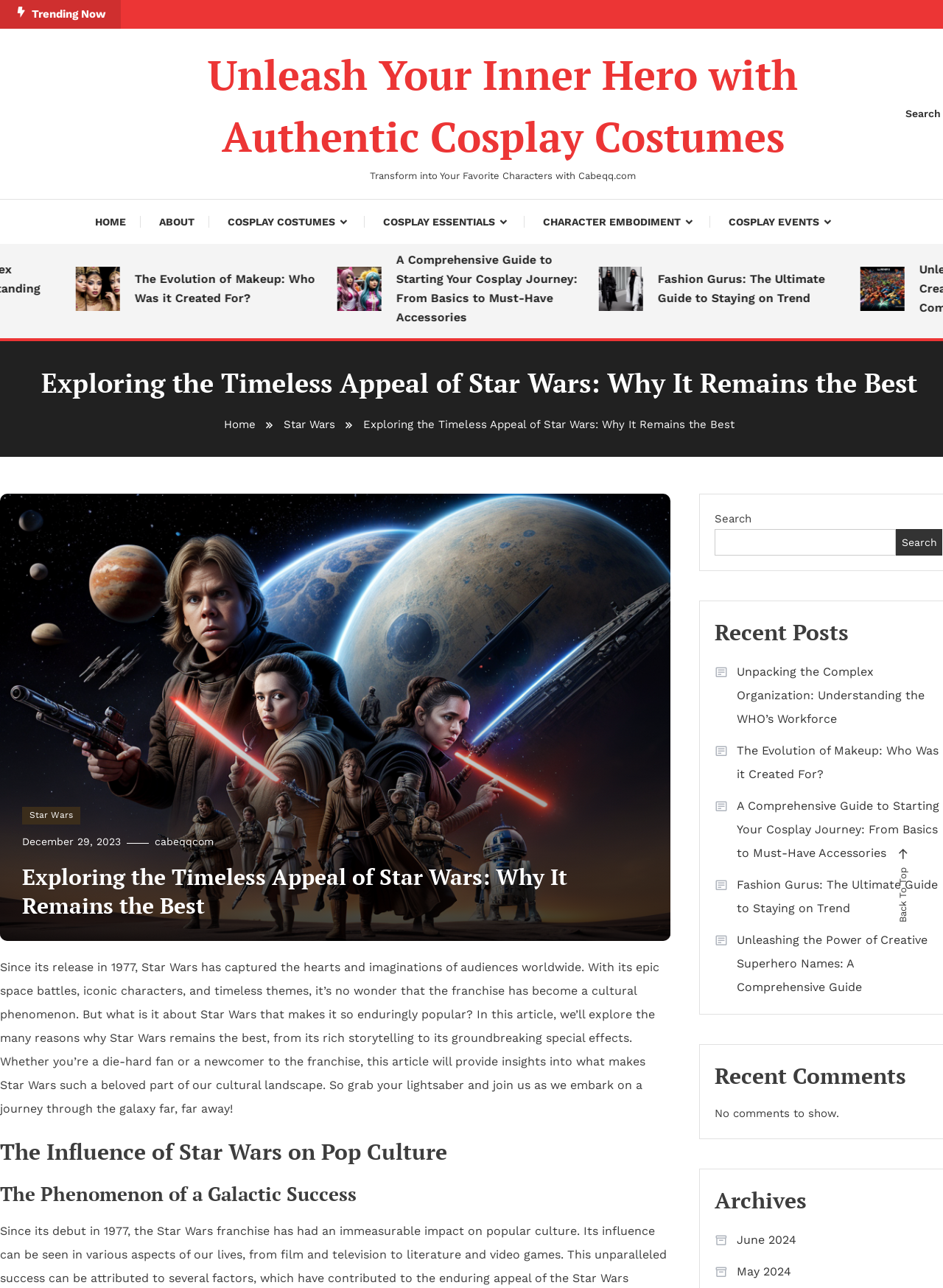Locate the bounding box coordinates of the element that should be clicked to fulfill the instruction: "Click on the 'HOME' link".

[0.1, 0.155, 0.149, 0.19]